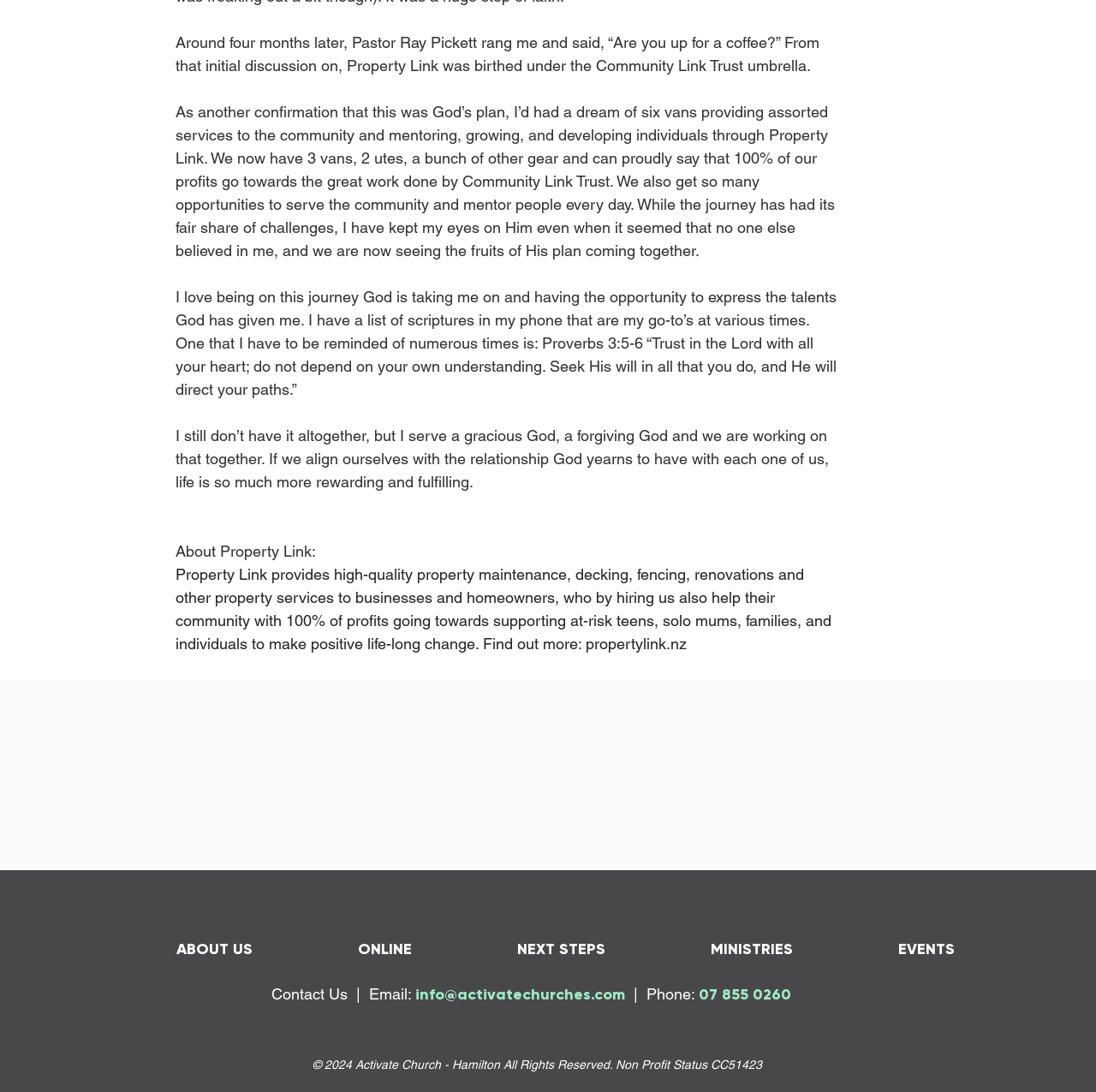What is the name of the organization mentioned?
Carefully analyze the image and provide a thorough answer to the question.

The webpage mentions 'About Property Link:' and describes it as providing high-quality property maintenance services, indicating that Property Link is the name of the organization.